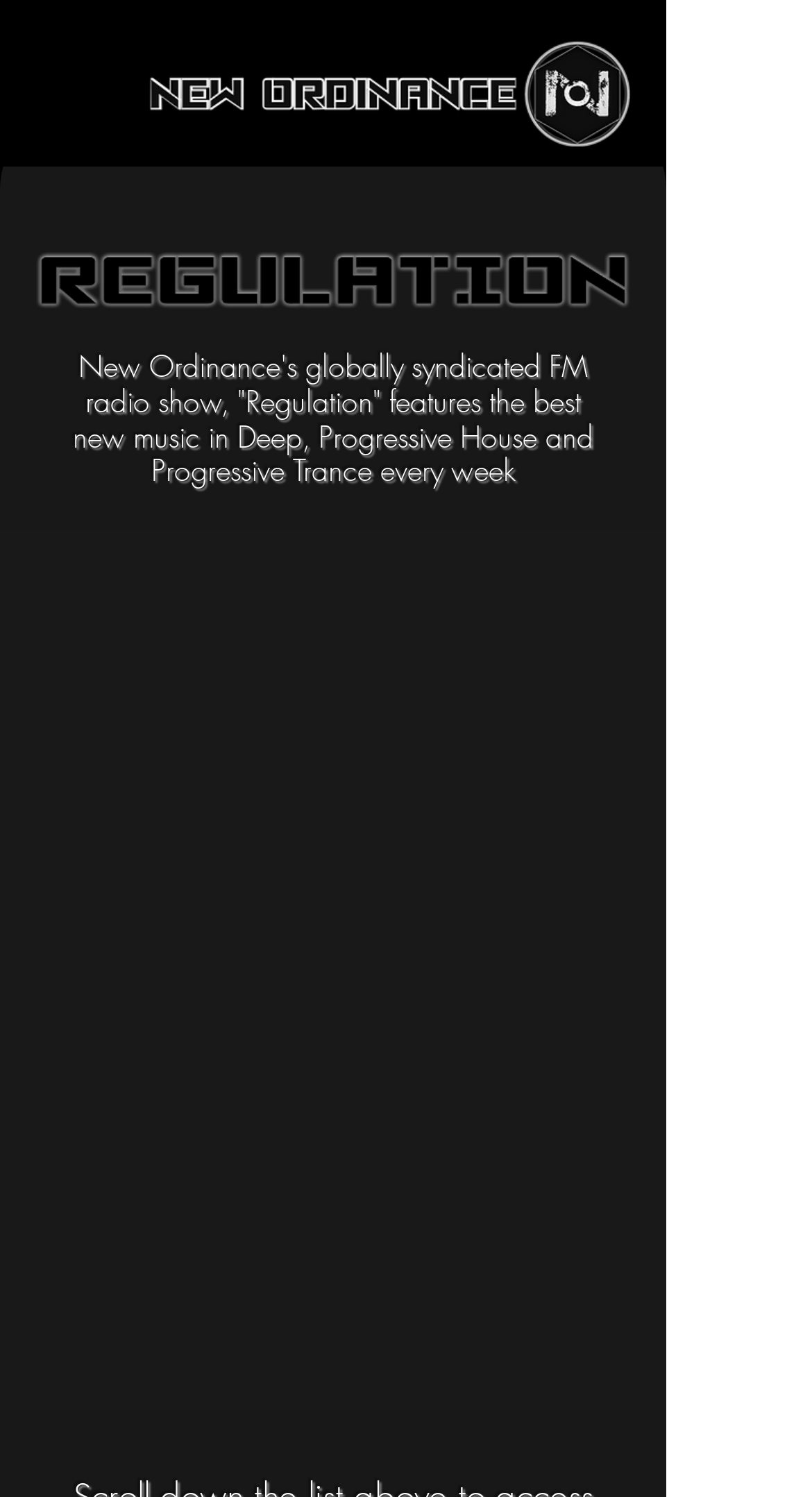Is there a navigation menu button?
Please use the image to provide an in-depth answer to the question.

I can see a button with the text 'Open navigation menu' which has a popup dialog, indicating that it is a navigation menu button.